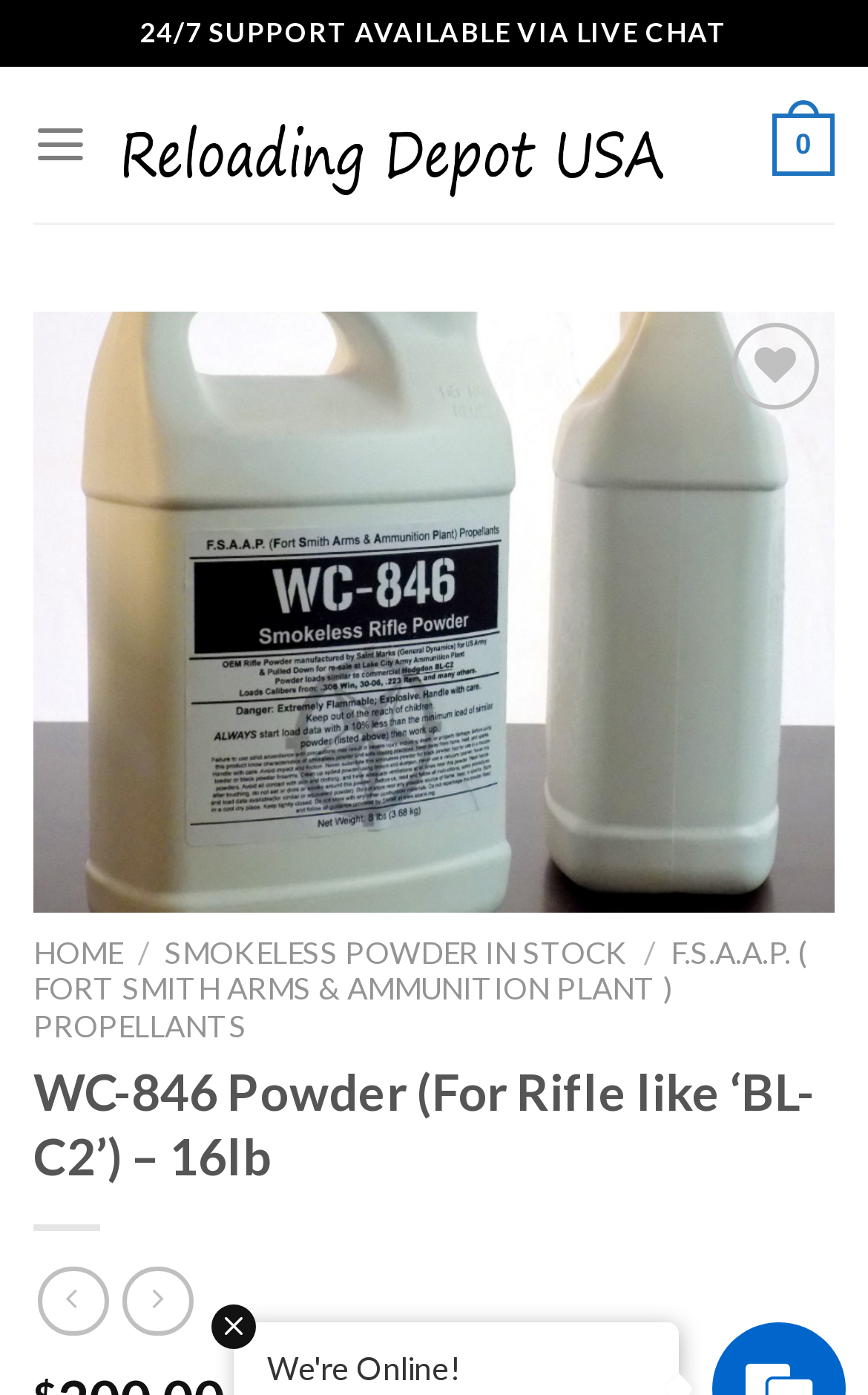How many navigation links are there in the main menu?
Based on the image, provide a one-word or brief-phrase response.

4